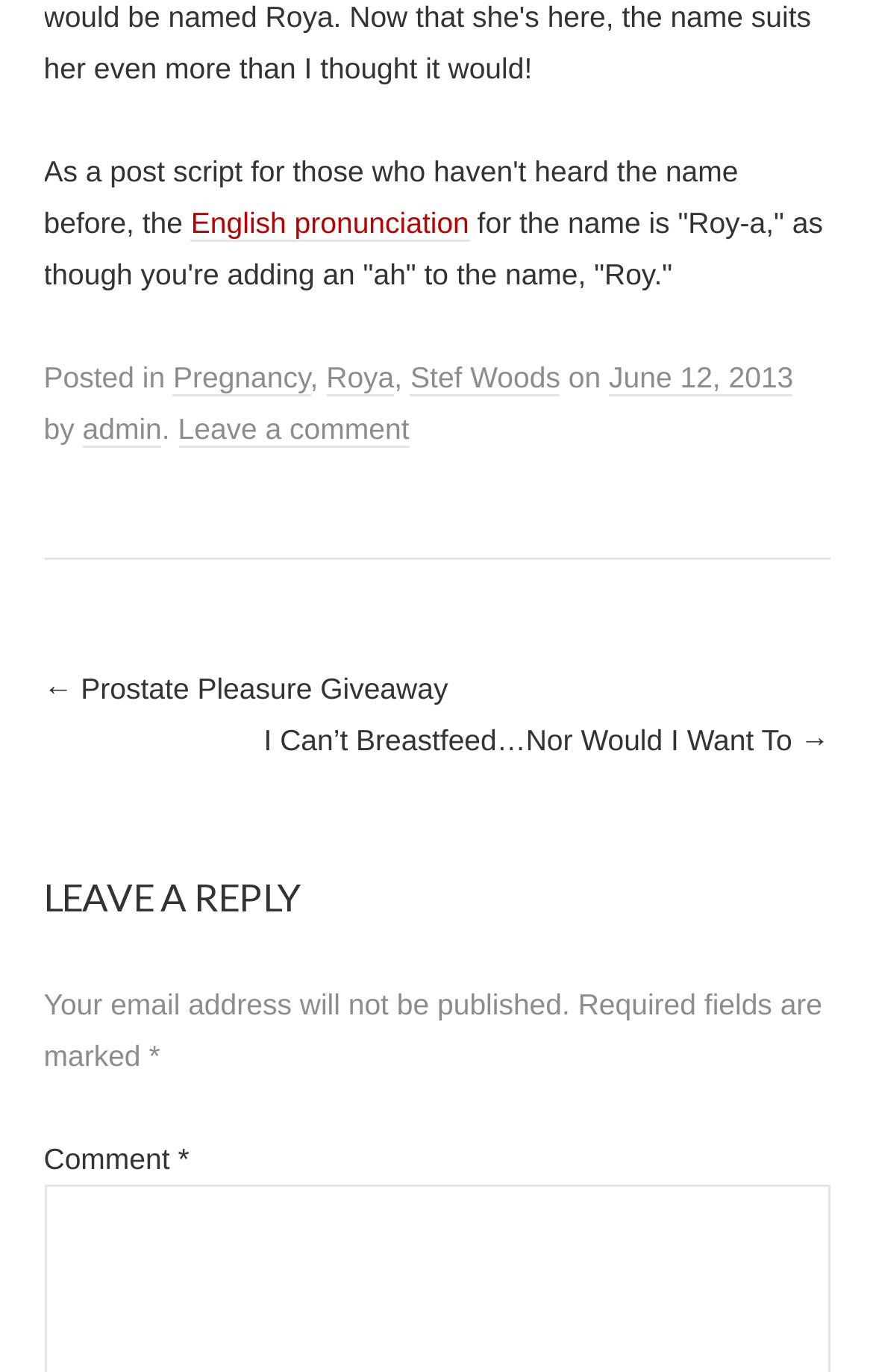Pinpoint the bounding box coordinates of the element to be clicked to execute the instruction: "Click the link to view the next post".

[0.302, 0.527, 0.95, 0.552]